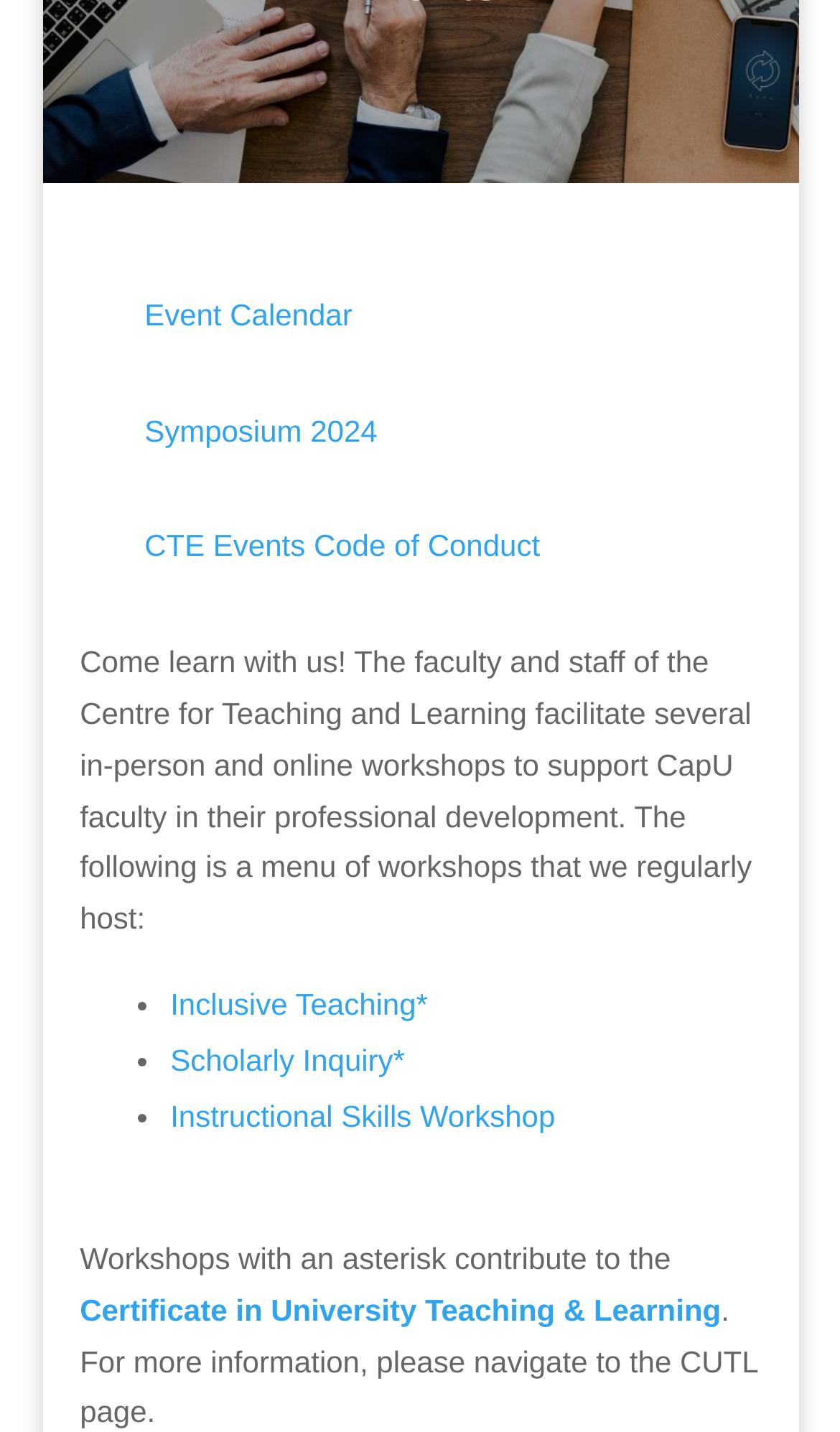Determine the bounding box for the HTML element described here: "Instructional Skills Workshop". The coordinates should be given as [left, top, right, bottom] with each number being a float between 0 and 1.

[0.203, 0.767, 0.661, 0.791]